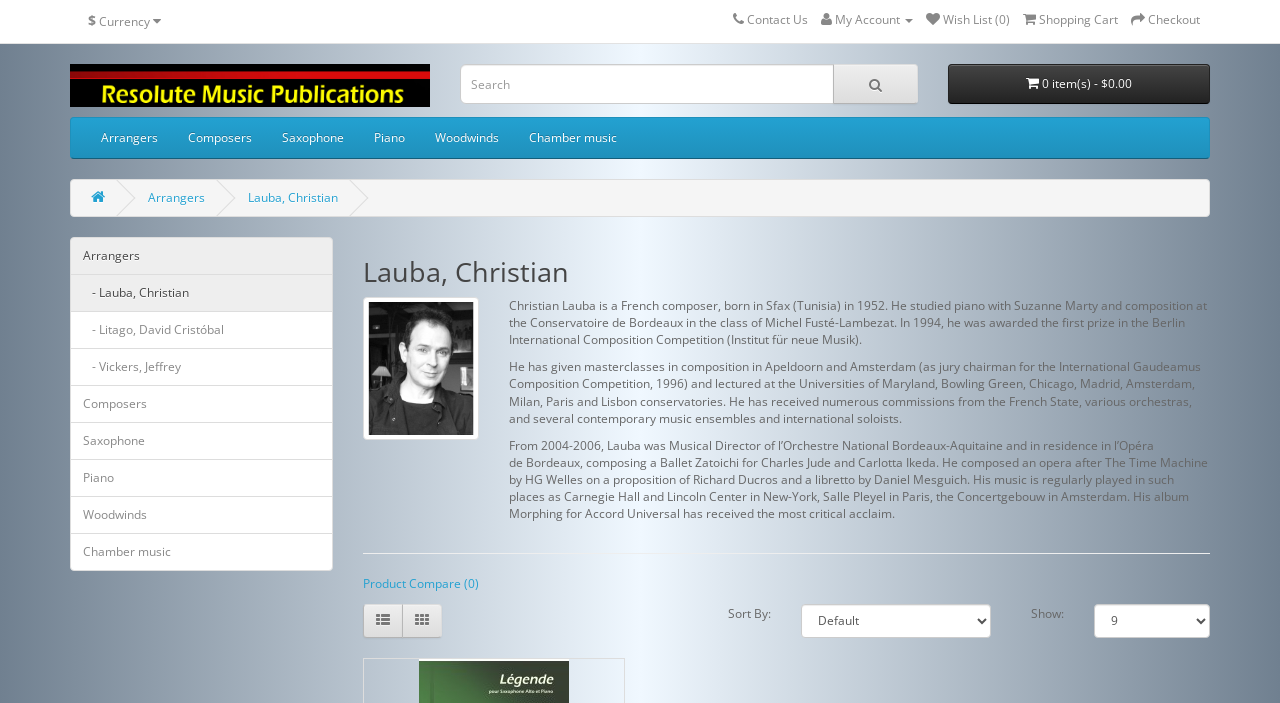How many items are in the shopping cart?
Answer the question with detailed information derived from the image.

I found this answer by looking at the link element ' 0 item(s) - $0.00' which indicates the number of items in the shopping cart.